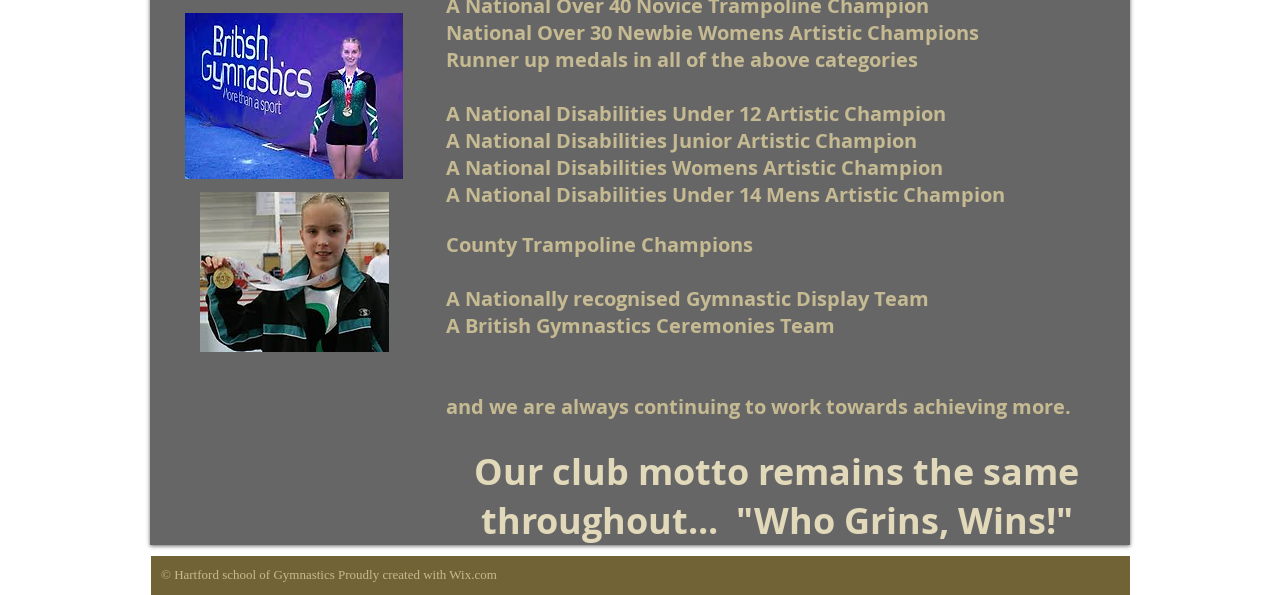What is the website builder used for this webpage?
Please answer the question with a single word or phrase, referencing the image.

Wix.com